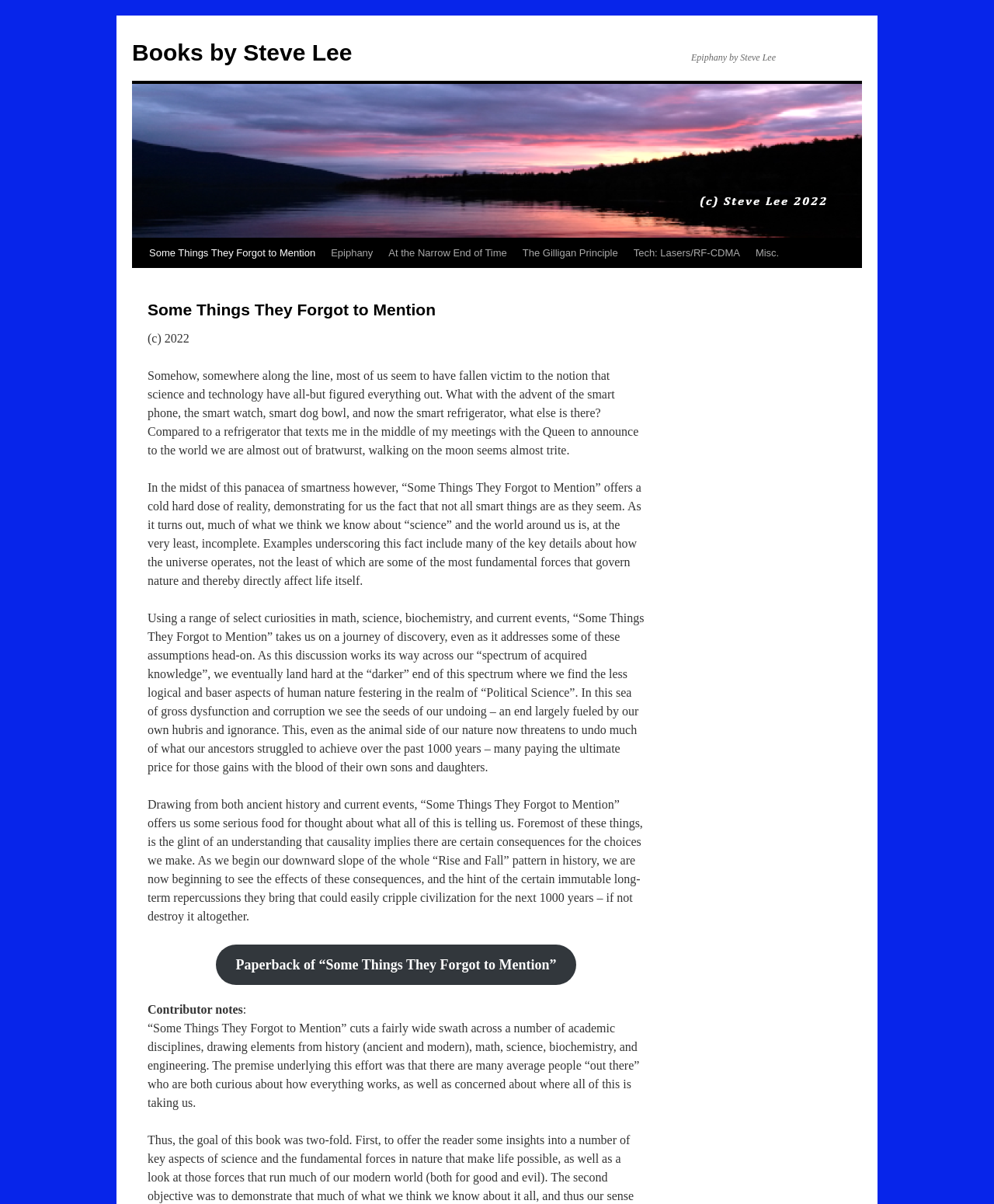What is the format of the book available?
Refer to the screenshot and deliver a thorough answer to the question presented.

The link 'Paperback of “Some Things They Forgot to Mention”' suggests that the book is available in paperback format.